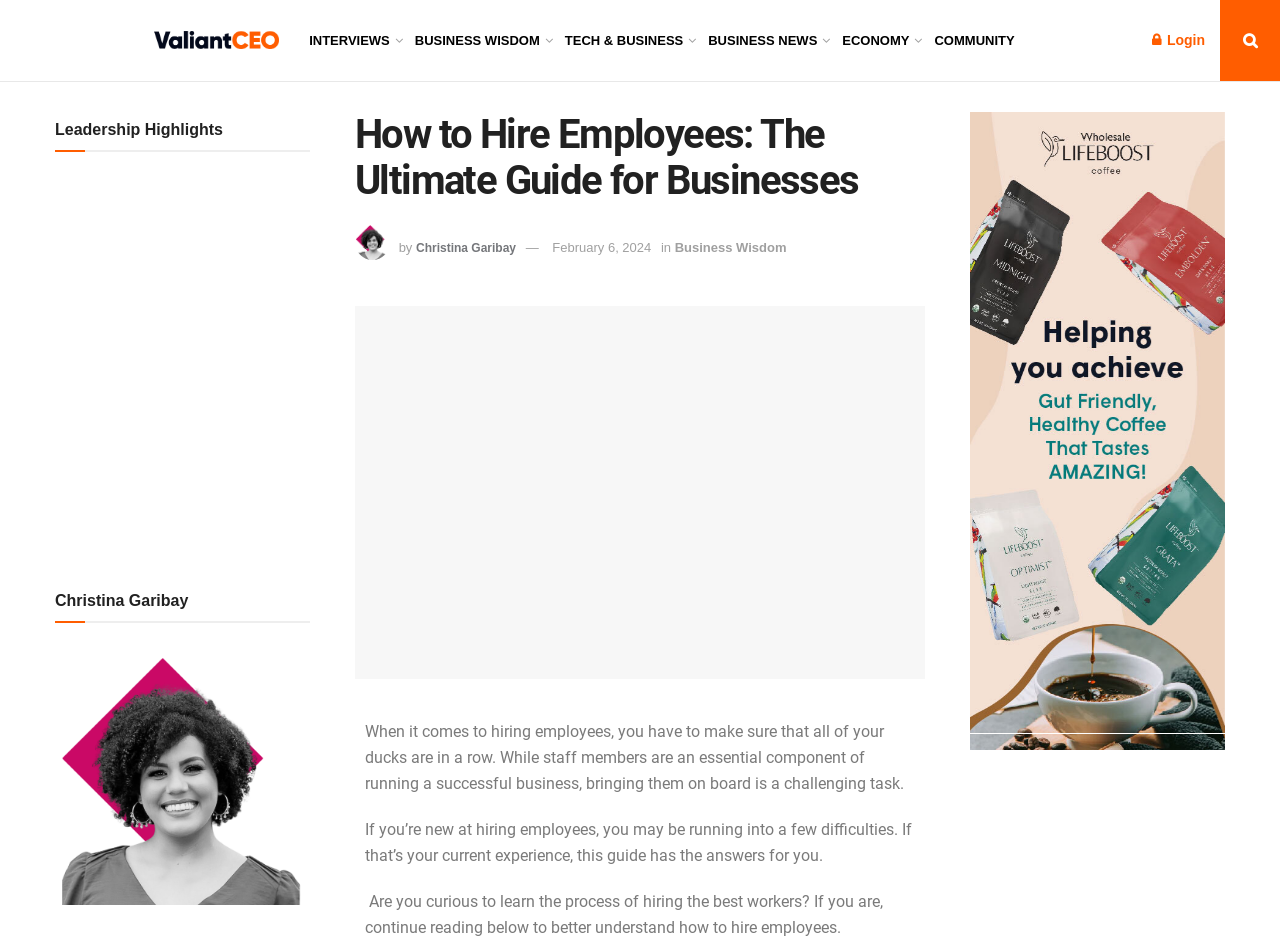Given the element description Services, identify the bounding box coordinates for the UI element on the webpage screenshot. The format should be (top-left x, top-left y, bottom-right x, bottom-right y), with values between 0 and 1.

None